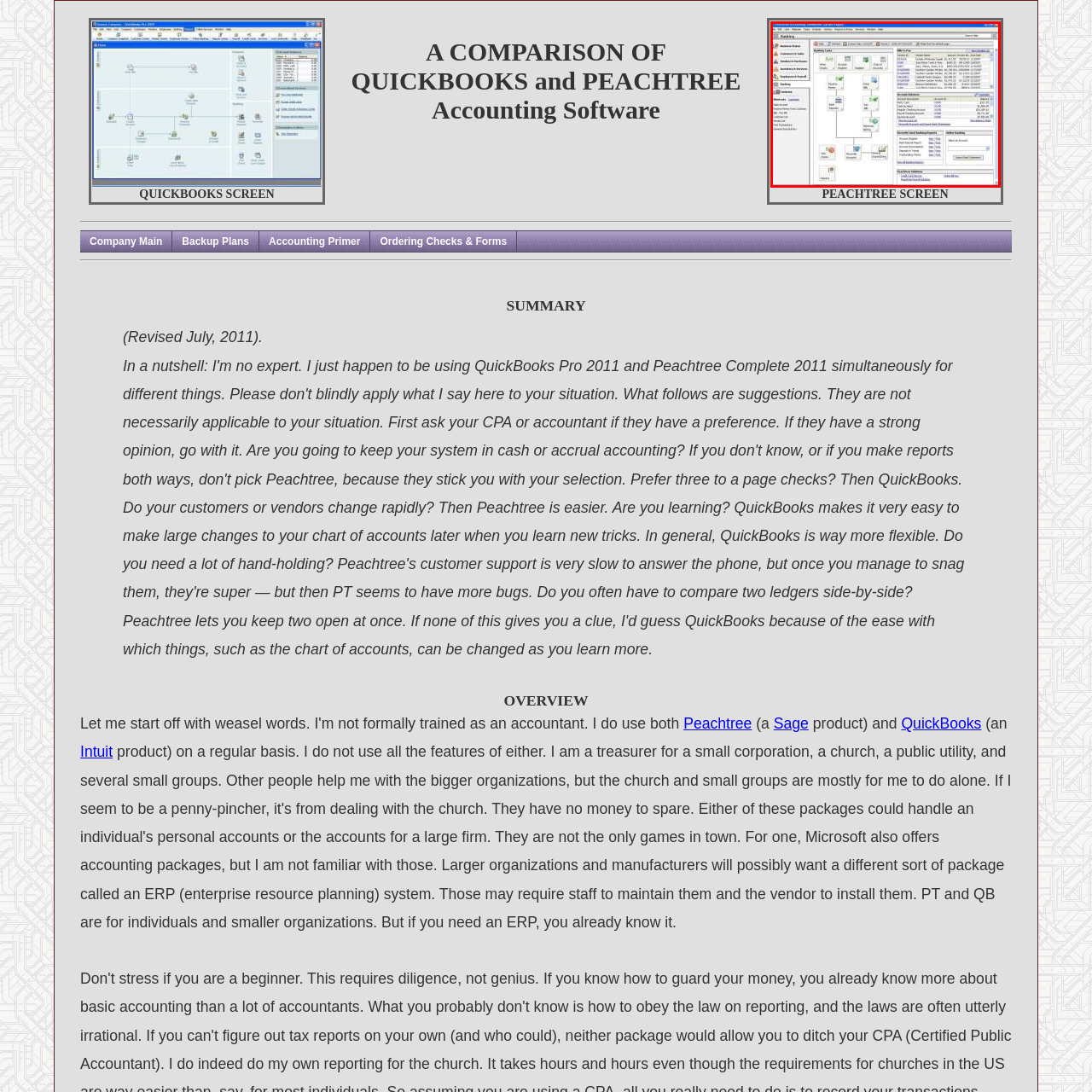Offer a detailed explanation of the elements found within the defined red outline.

This image showcases the user interface of Peachtree Accounting software, highlighting its multifunctional dashboard. The layout displays a variety of navigational options on the left-hand side, including sections for "Accounting Tasks," "Account Balances," and "Reports." The central area features a visual representation of financial processes, illustrated with flowcharts that depict various bookkeeping activities. On the right, detailed account information is listed, providing an overview of account balances, transactions, and other essential financial data. The clear organization of features emphasizes Peachtree's focus on user-friendly navigation and comprehensive financial management, making it a valuable tool for accountants and business owners.